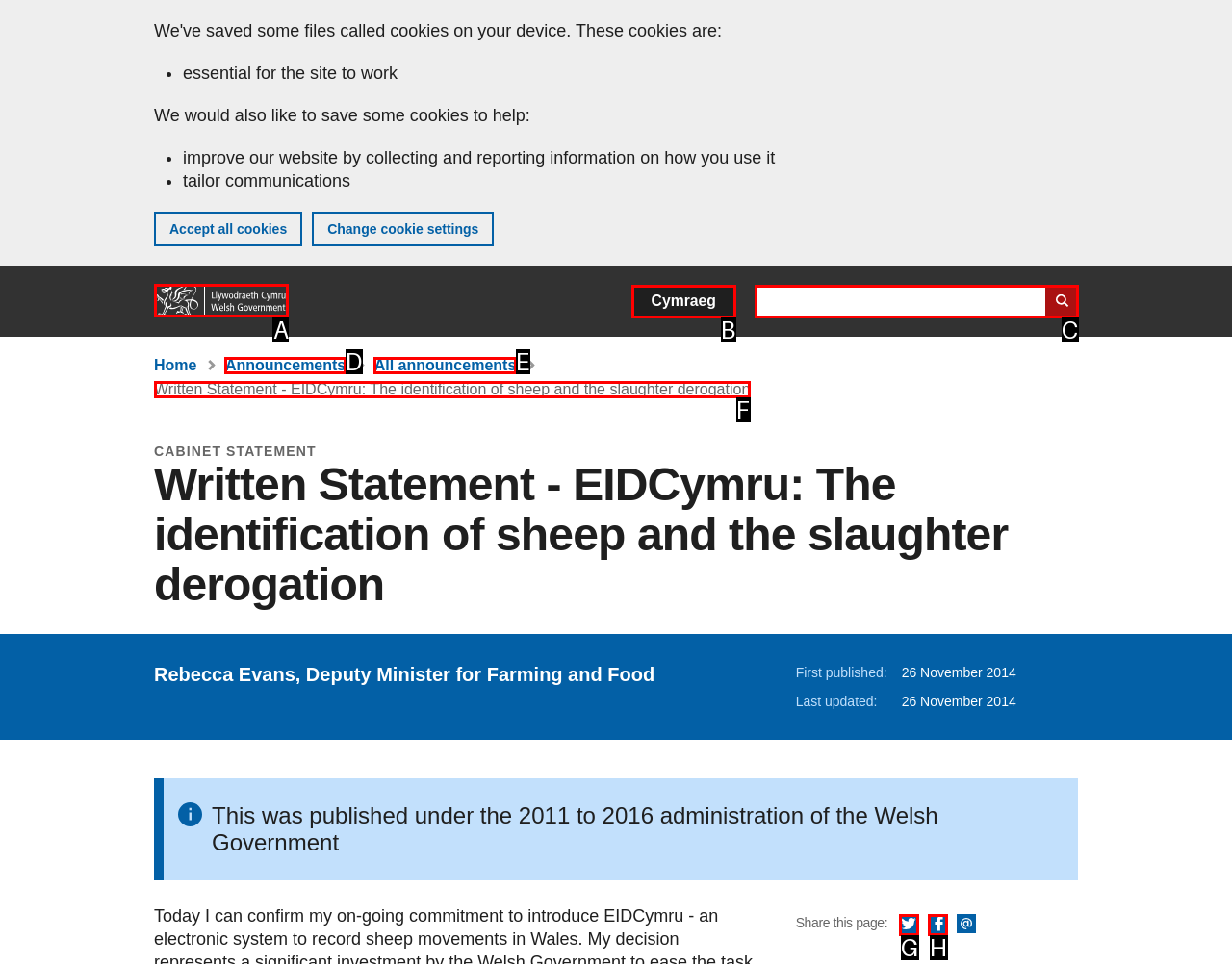Pick the right letter to click to achieve the task: Go to Home
Answer with the letter of the correct option directly.

A